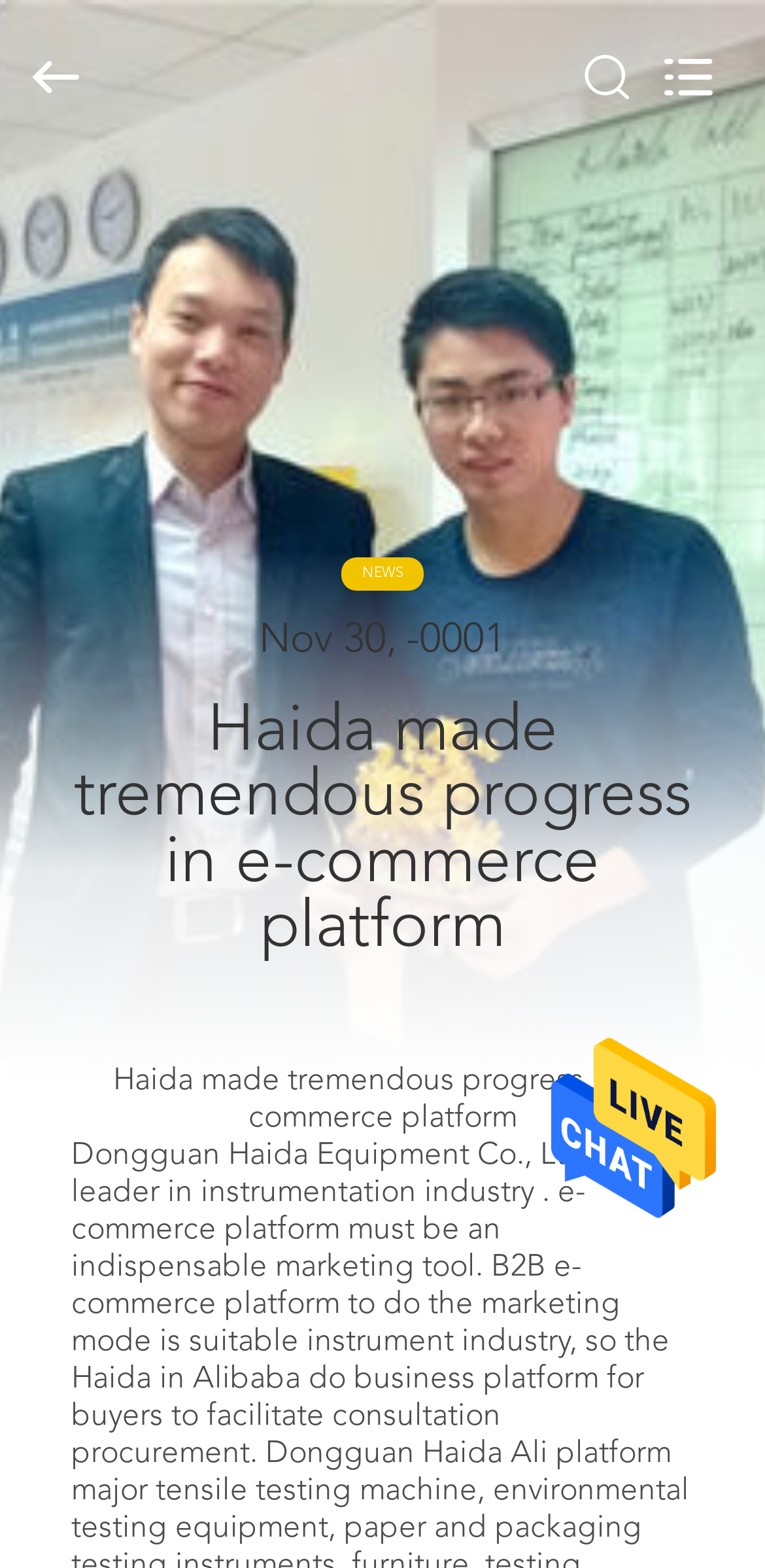What is the copyright year range?
Look at the image and answer the question with a single word or phrase.

2013 - 2024